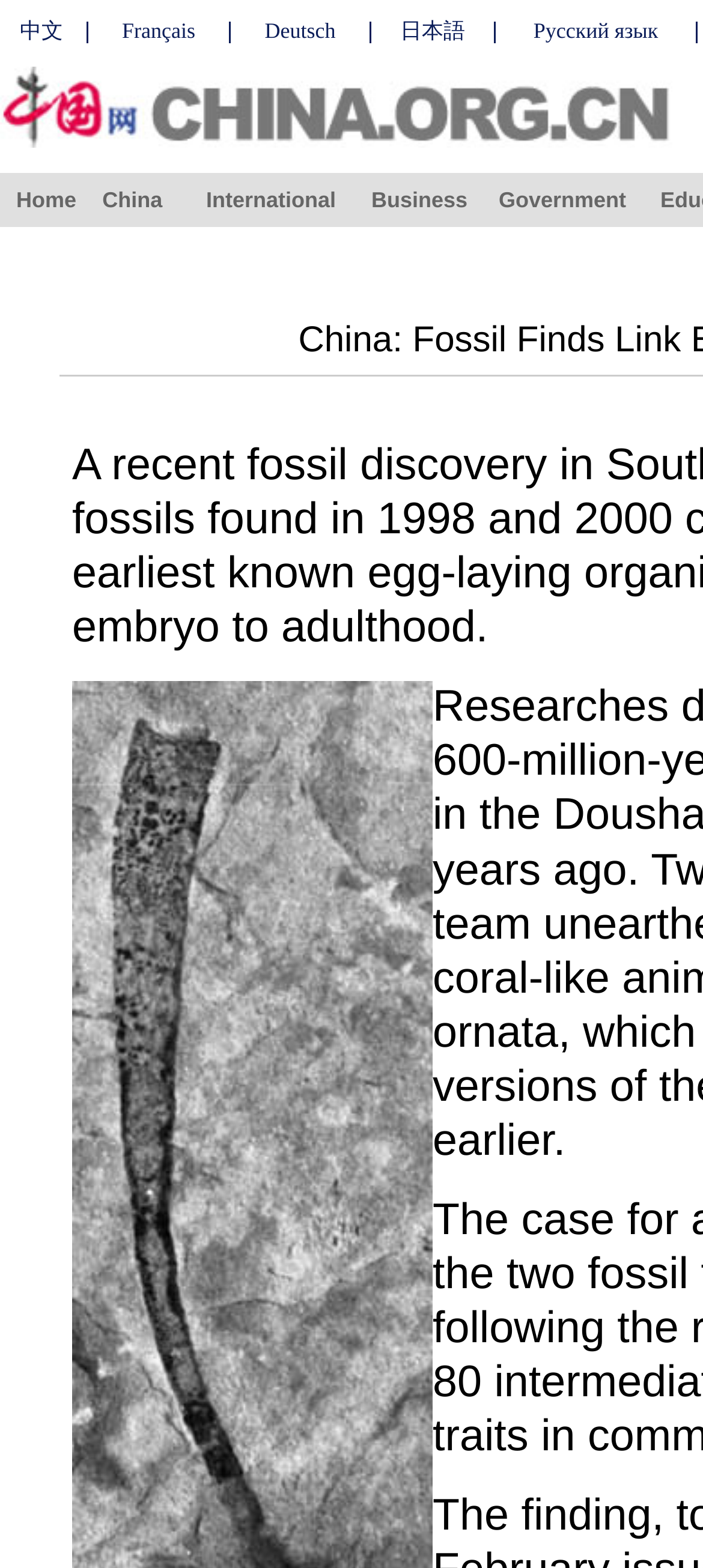How many main categories are on the top navigation bar?
Answer with a single word or phrase by referring to the visual content.

5